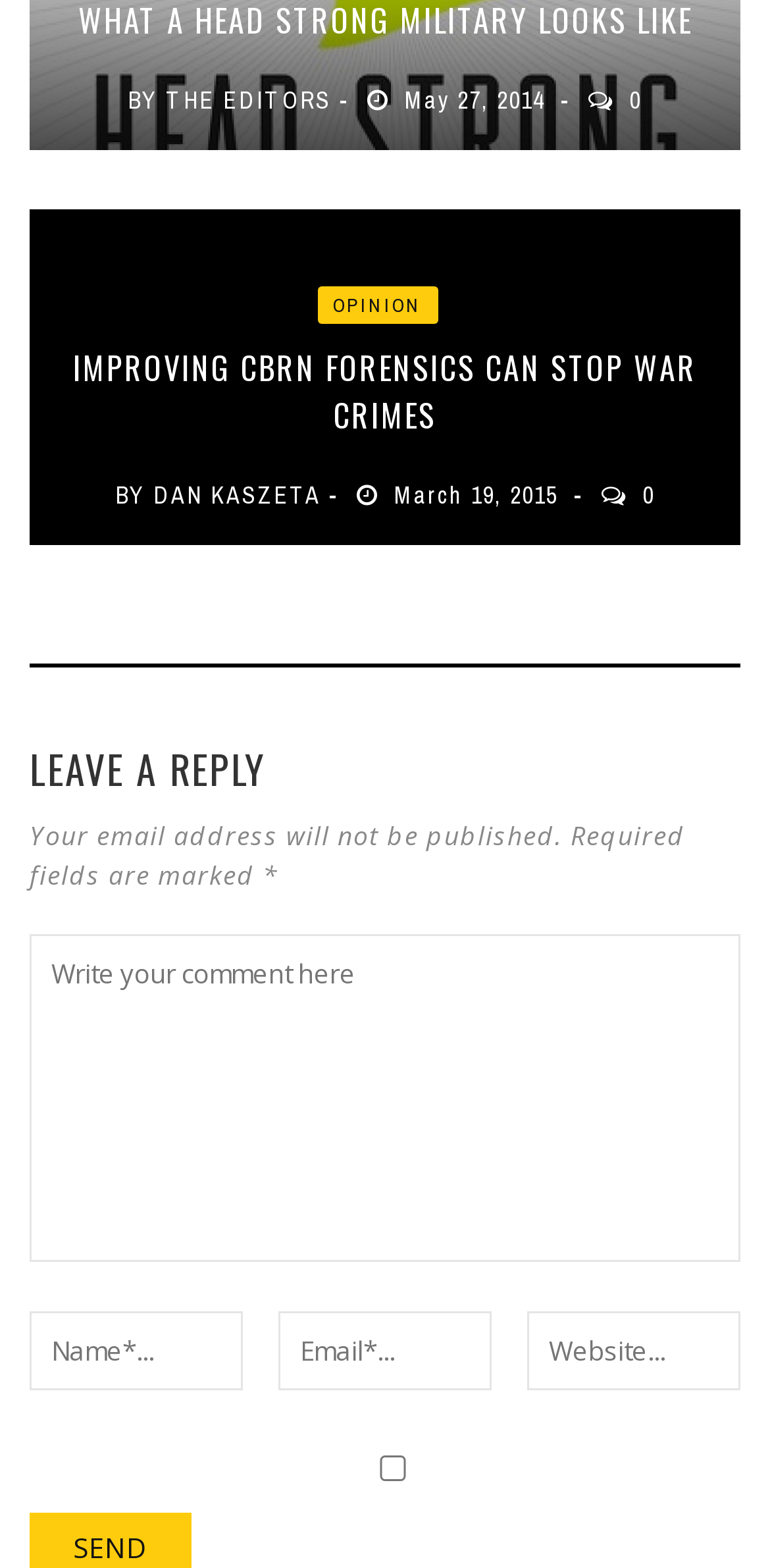How many required fields are there in the comment section?
Carefully examine the image and provide a detailed answer to the question.

I found the answer by looking at the textboxes in the comment section, specifically 'Name*...', 'Email*...', and 'Write your comment here', which all have the 'required: True' attribute, indicating that there are three required fields.